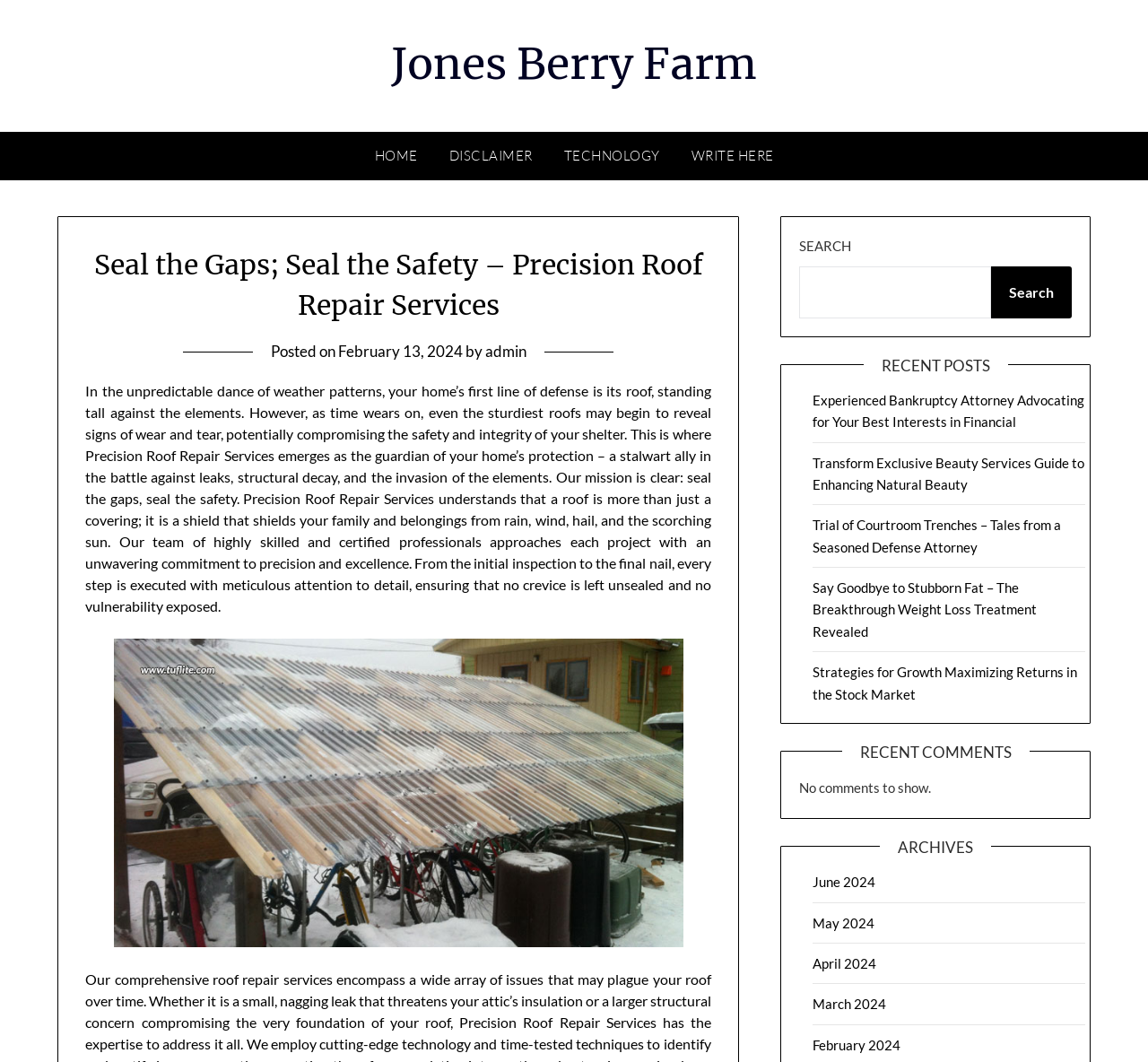Indicate the bounding box coordinates of the element that needs to be clicked to satisfy the following instruction: "Learn more about Precision Roof Repair Services". The coordinates should be four float numbers between 0 and 1, i.e., [left, top, right, bottom].

[0.075, 0.23, 0.619, 0.306]